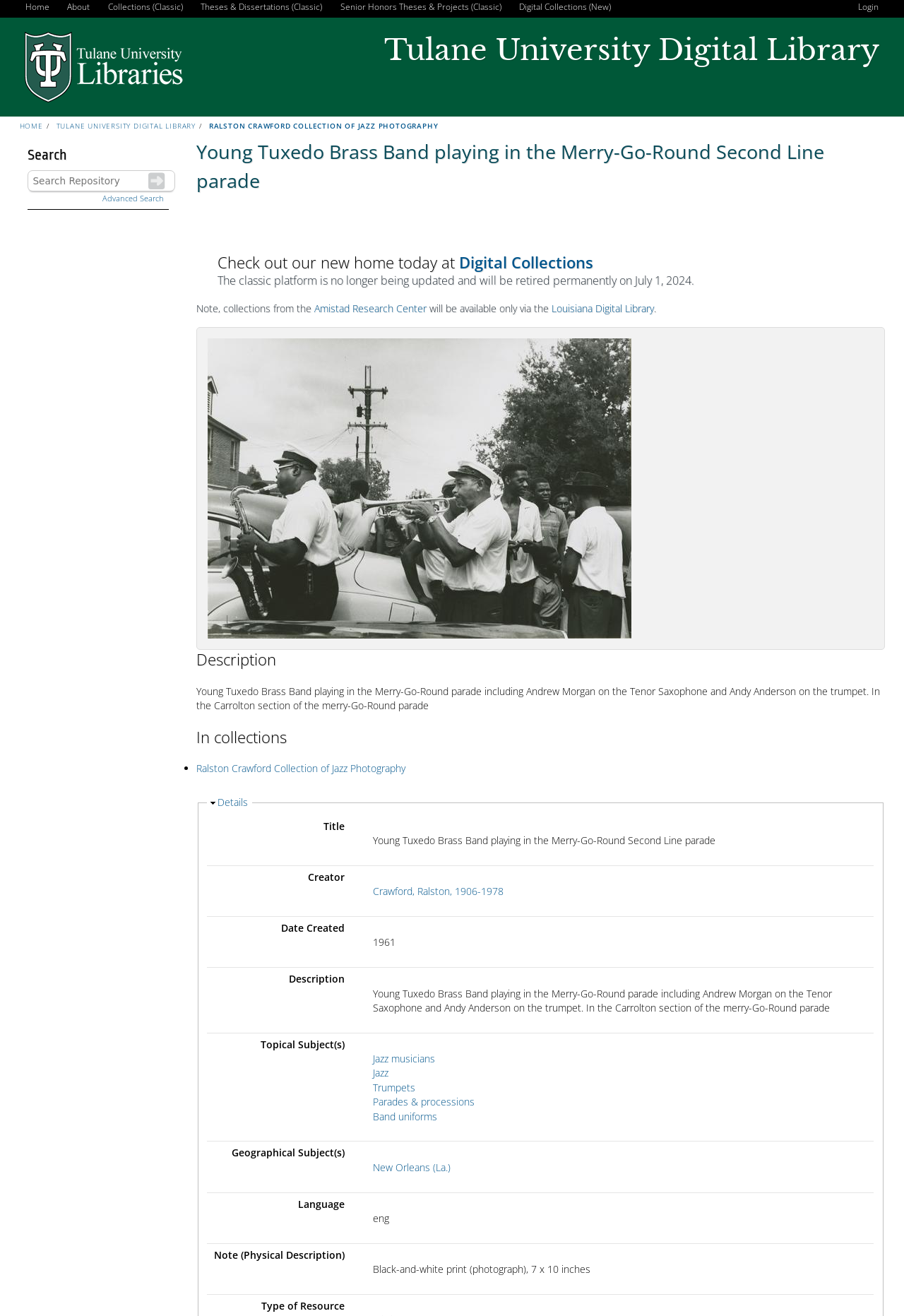Answer the question in one word or a short phrase:
What is the language of the description of this image?

eng